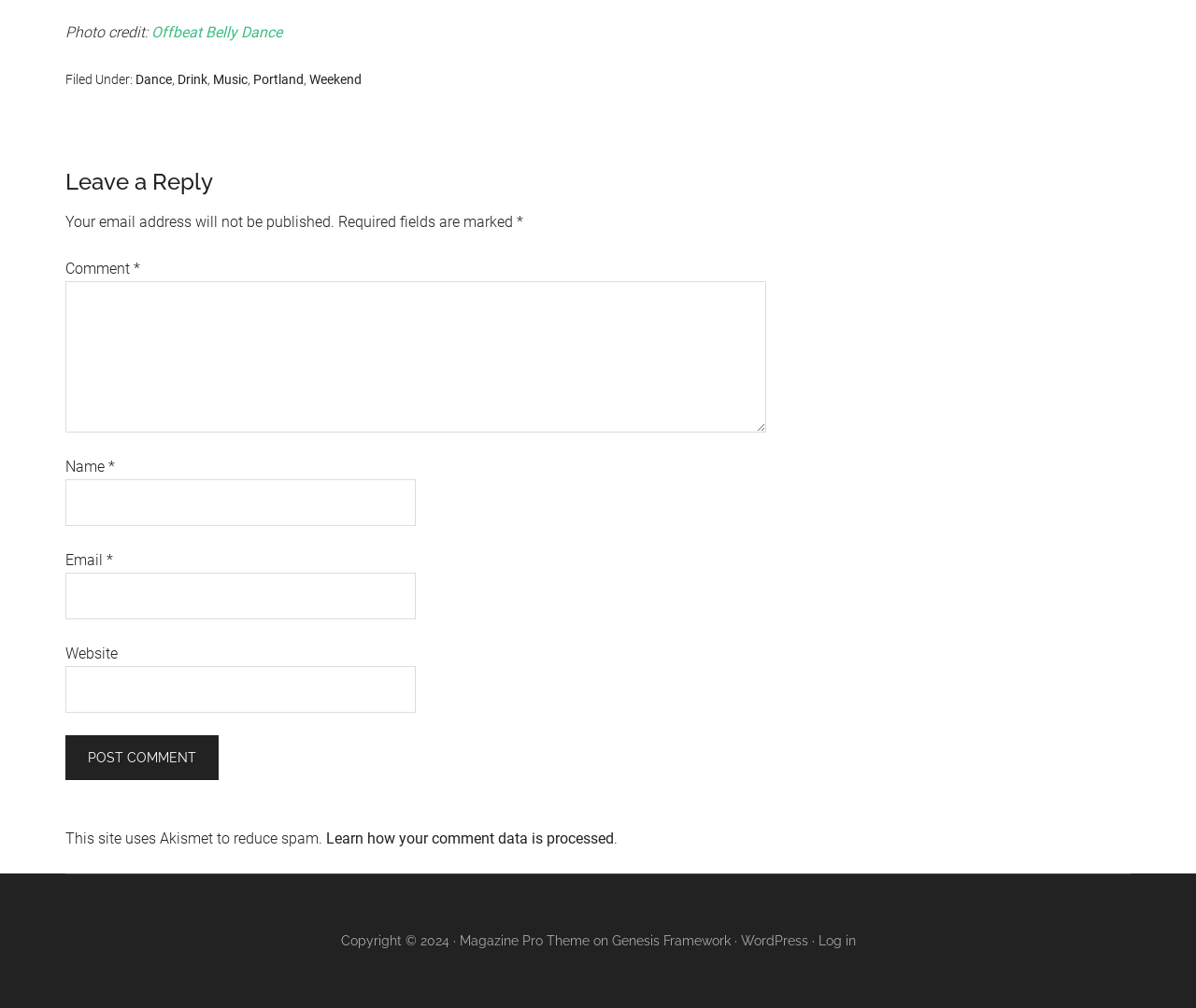From the screenshot, find the bounding box of the UI element matching this description: "parent_node: Website name="url"". Supply the bounding box coordinates in the form [left, top, right, bottom], each a float between 0 and 1.

[0.055, 0.661, 0.348, 0.707]